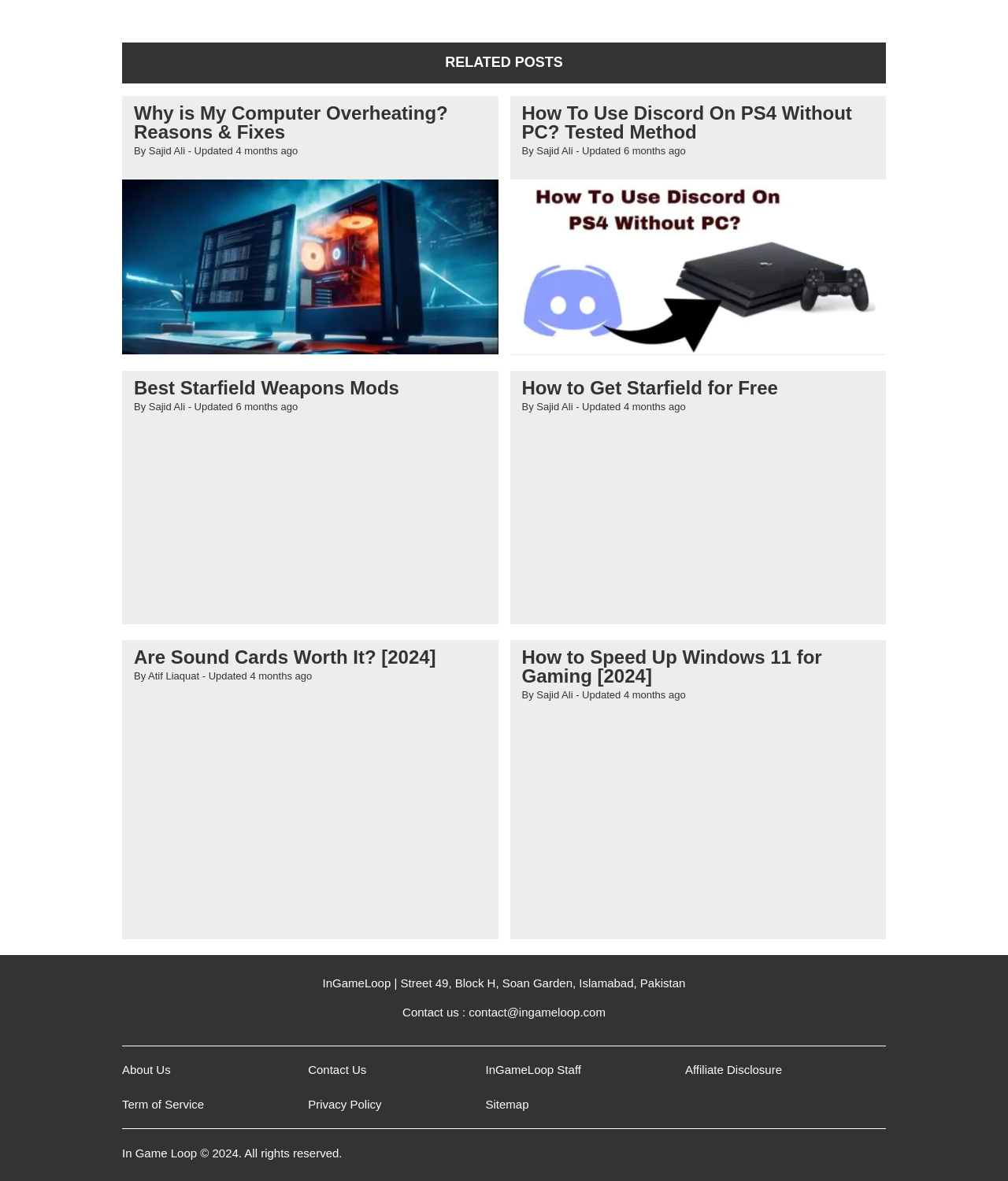Answer the following query concisely with a single word or phrase:
What is the title of the first article?

Why is My Computer Overheating?